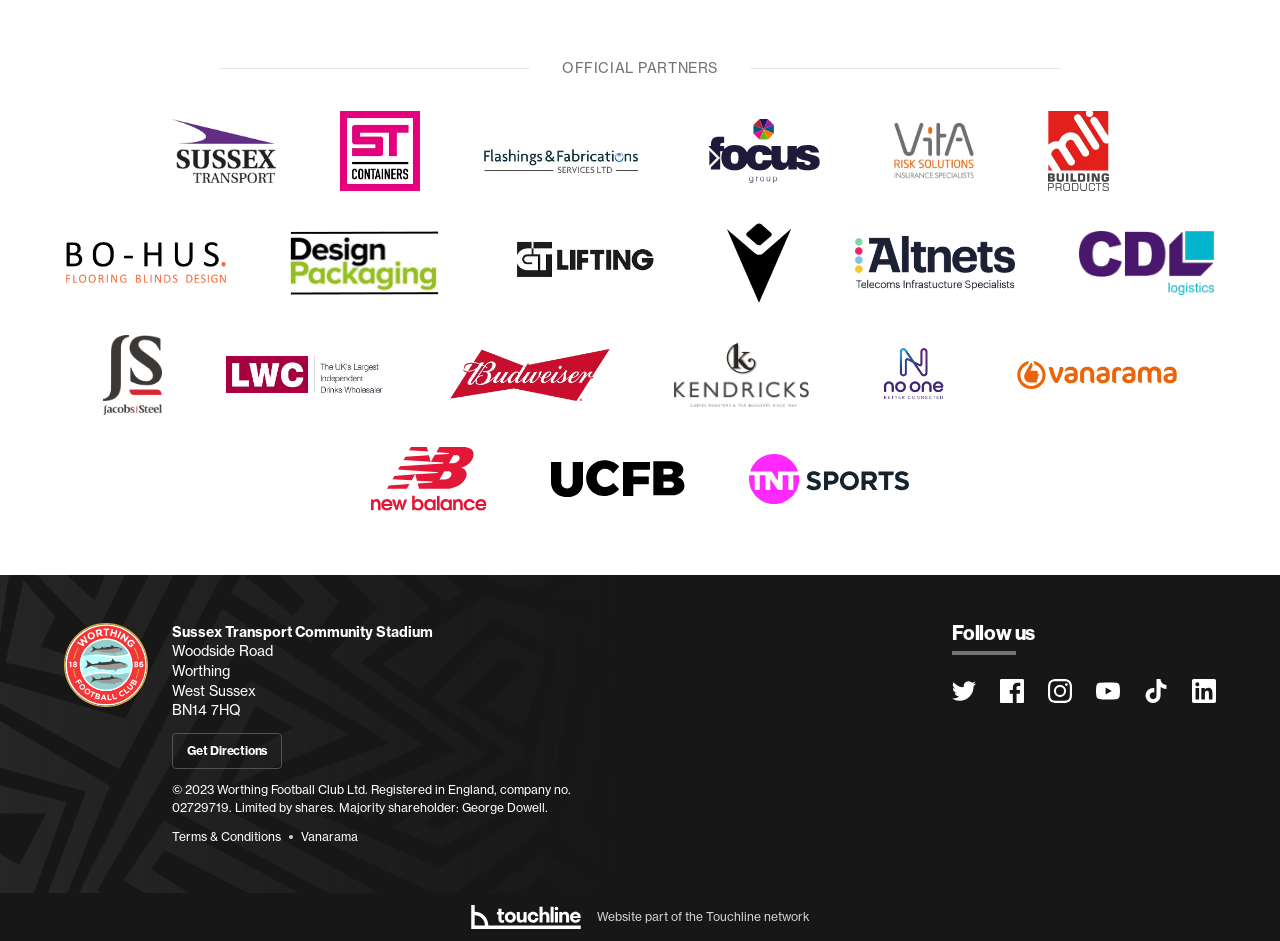Reply to the question below using a single word or brief phrase:
What is the name of the stadium?

Sussex Transport Community Stadium